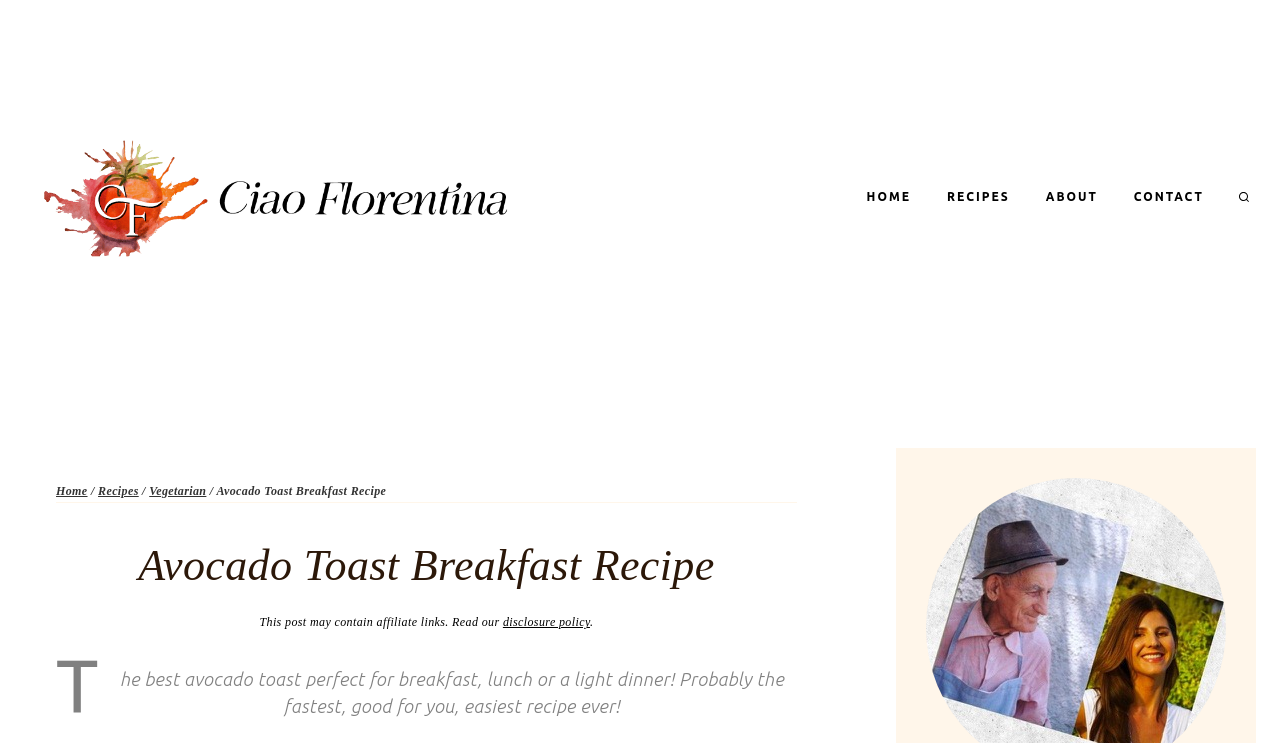What is the tone of the recipe description?
Could you give a comprehensive explanation in response to this question?

The text 'Probably the fastest, good for you, easiest recipe ever!' has a promotional tone, suggesting that the author is enthusiastically recommending this recipe to readers.